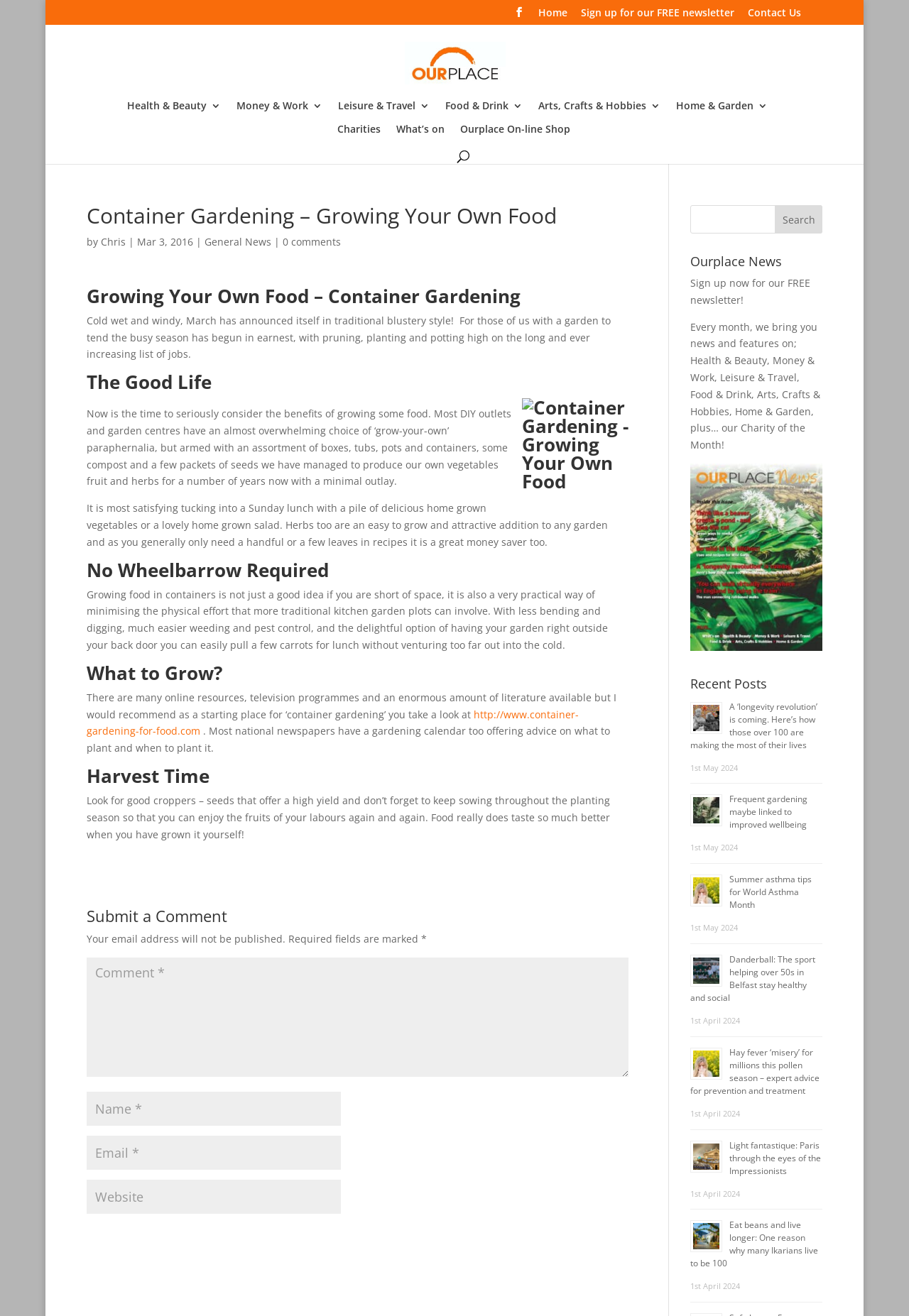Using the provided element description: "input value="Comment *" name="comment"", determine the bounding box coordinates of the corresponding UI element in the screenshot.

[0.095, 0.728, 0.691, 0.818]